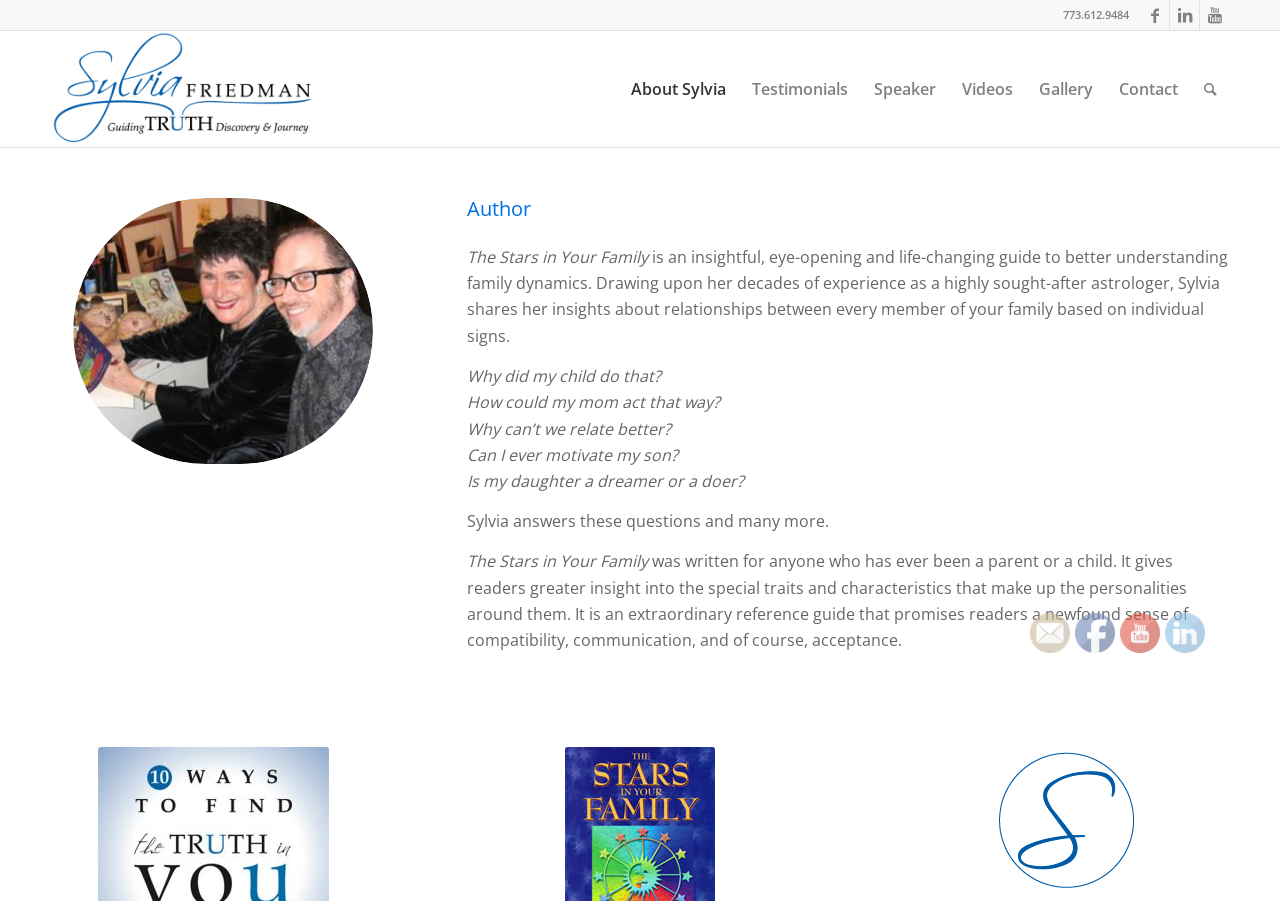With reference to the screenshot, provide a detailed response to the question below:
What is the author's profession?

Based on the webpage content, specifically the text 'Drawing upon her decades of experience as a highly sought-after astrologer', it can be inferred that the author, Sylvia Friedman, is an astrologer.